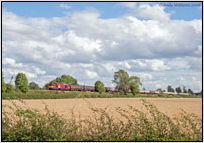Describe all the elements in the image with great detail.

In this picturesque scene, a bright red locomotive—designated 60040—is captured gracefully navigating through a rural landscape. The photograph was taken near Elford at 16:33 on Saturday, August 2, 2008, as the train, hauling empty tanks from Kingsbury to Lindsey, makes its way north. The background showcases a vibrant expression of nature, with lush green trees framing the edges of the field, under a dynamic sky filled with fluffy clouds. This moment highlights both the beauty of the British countryside and the impressive engineering of the 60040 locomotive, which had recently been repainted to commemorate the centenary celebration of the locomotive's history. The image conveys a serene yet powerful tribute to rail transport.